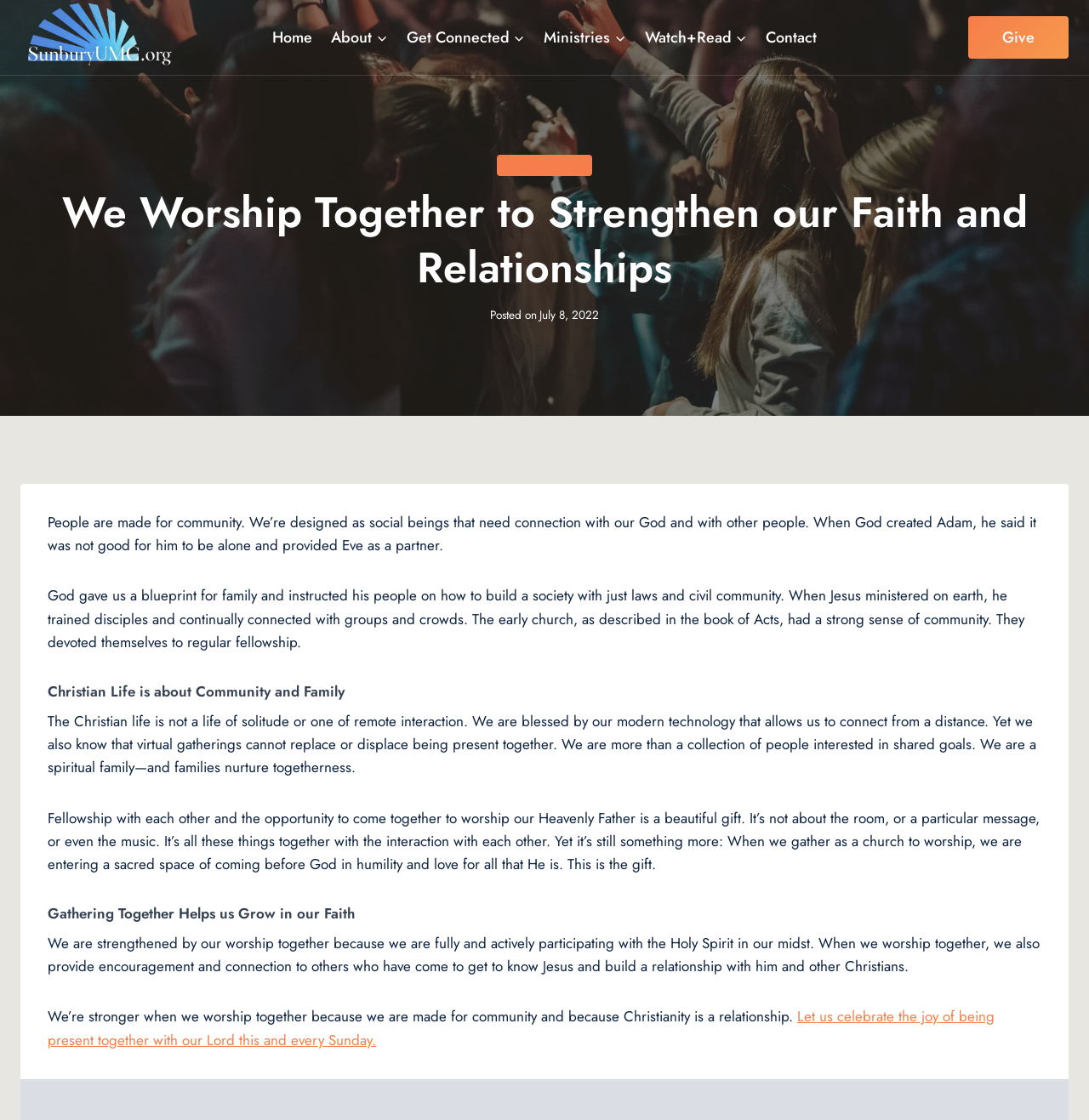Highlight the bounding box coordinates of the region I should click on to meet the following instruction: "Click on the 'Give' link".

[0.889, 0.014, 0.981, 0.052]